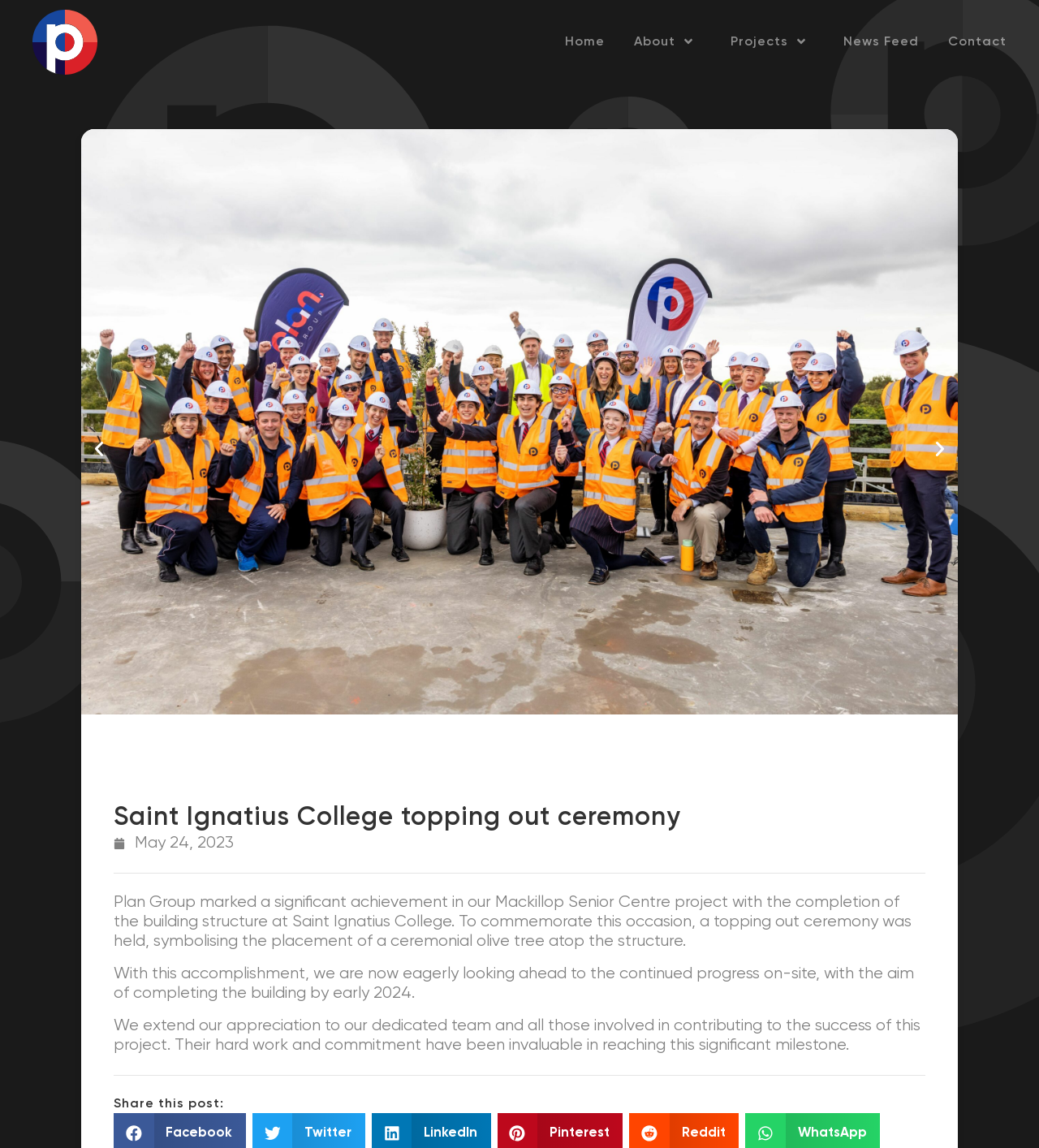Please examine the image and answer the question with a detailed explanation:
What is the date of the topping out ceremony?

I found the date of the topping out ceremony by looking at the link element with the text 'May 24, 2023'. This element is located below the heading element with the text 'Saint Ignatius College topping out ceremony'.